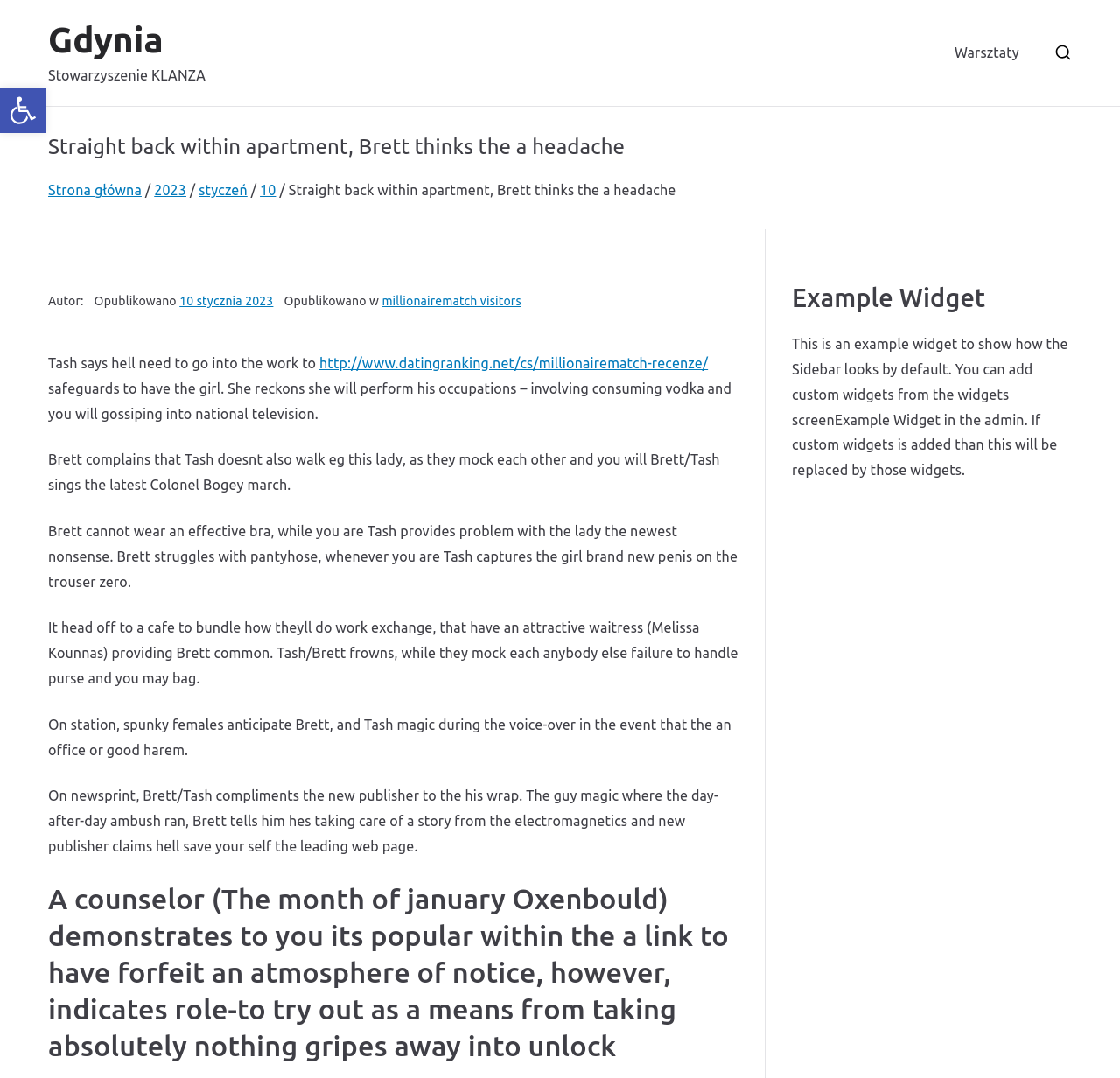Determine the bounding box coordinates of the clickable element necessary to fulfill the instruction: "Open accessibility tools". Provide the coordinates as four float numbers within the 0 to 1 range, i.e., [left, top, right, bottom].

[0.0, 0.081, 0.041, 0.123]